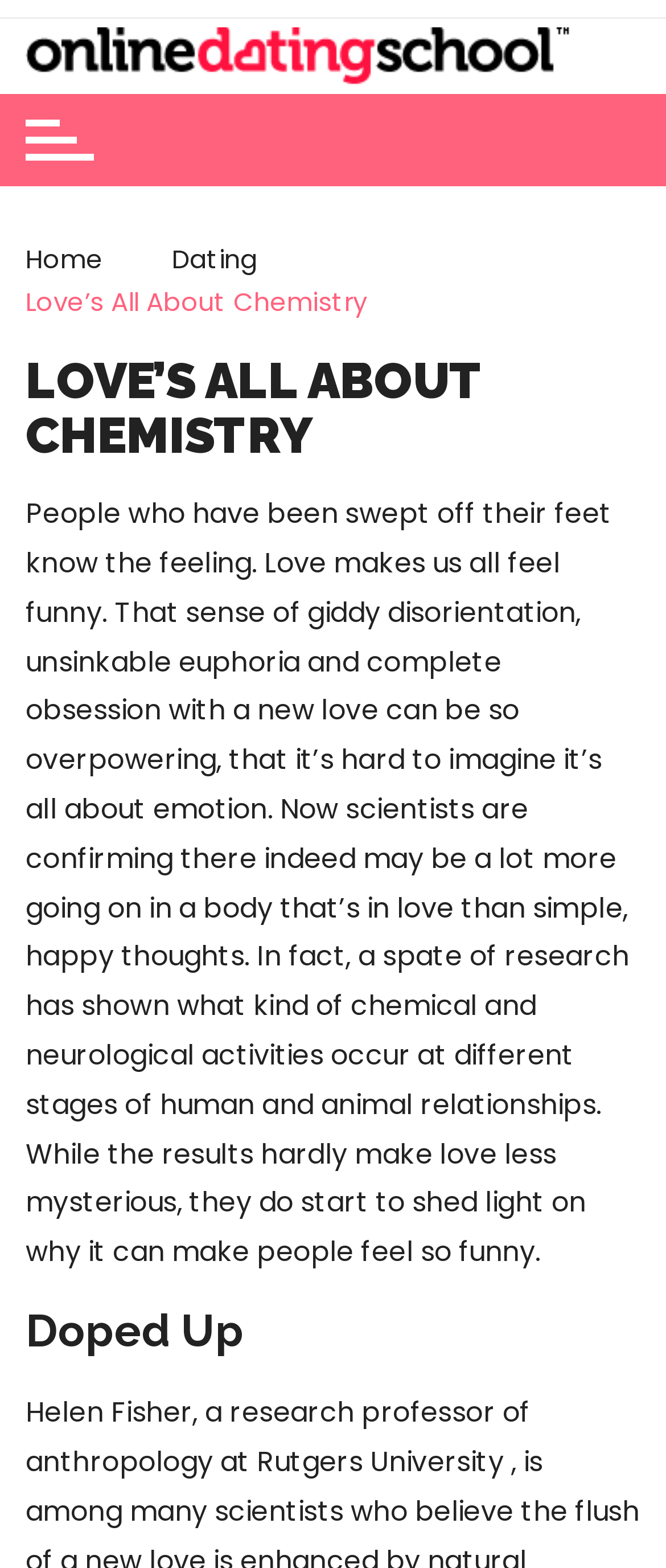How many navigation links are there?
Based on the image, answer the question in a detailed manner.

The navigation links can be found in the breadcrumbs section, which contains three links: 'Home', 'Dating', and another link that is not explicitly named.